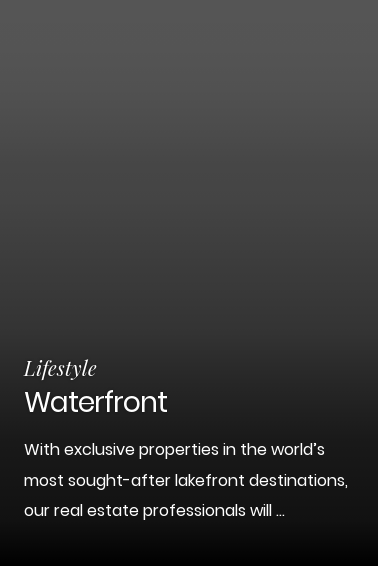Elaborate on the details you observe in the image.

The image showcases a visually appealing section titled "Waterfront," prominently featuring the term in a stylish font. Below the title, a brief description highlights the allure of exclusive properties located in some of the most desirable lakefront destinations globally. The text invites prospective buyers to explore these unique offerings, emphasizing the expertise of the real estate professionals ready to assist in finding the perfect waterfront property. The overall design conveys elegance and luxury, captivating the interest of those seeking a lifestyle centered around waterfront living.